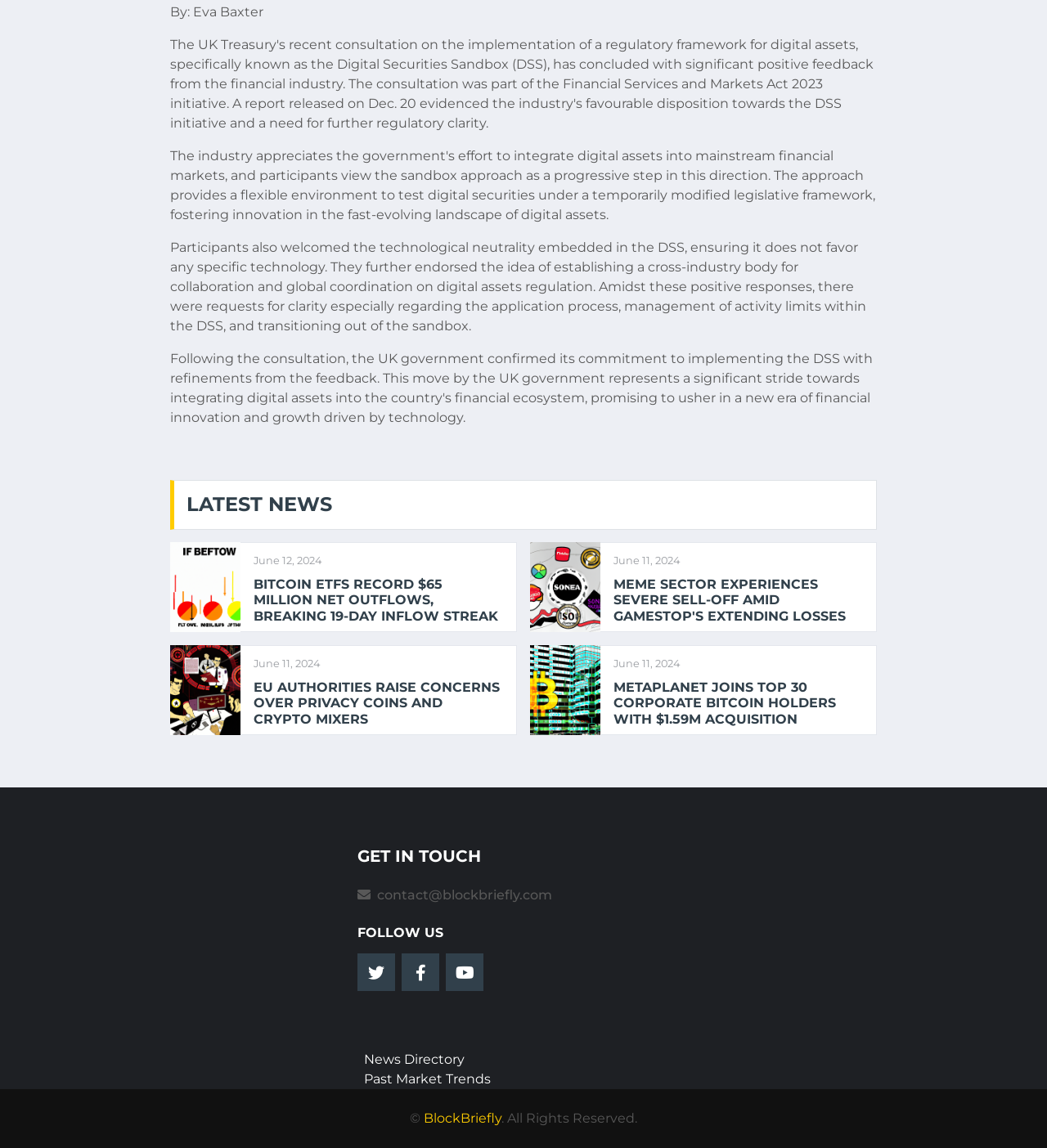Using the element description: "BlockBriefly", determine the bounding box coordinates. The coordinates should be in the format [left, top, right, bottom], with values between 0 and 1.

[0.405, 0.967, 0.479, 0.981]